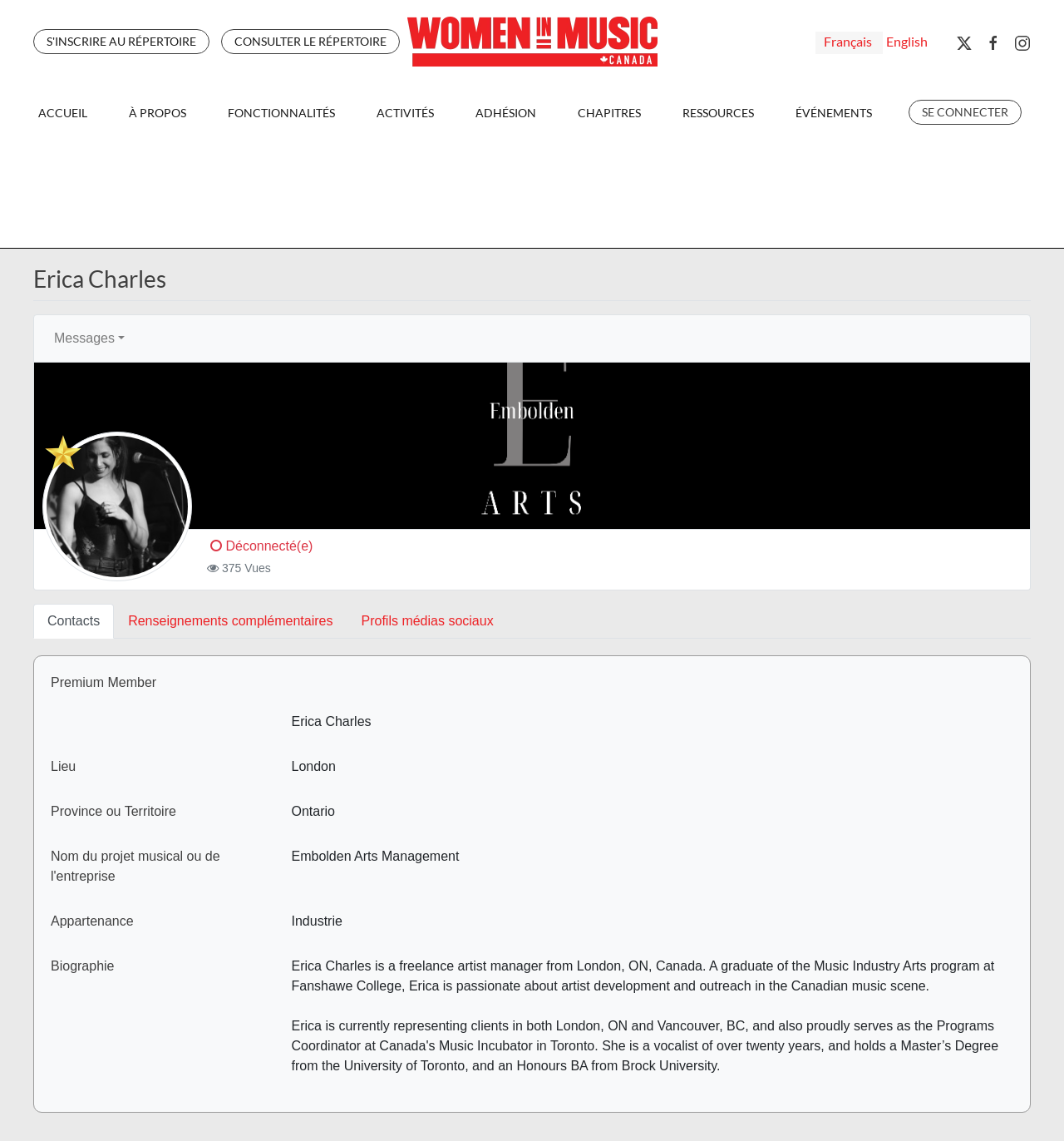What is the name of the person profiled on this webpage?
Please respond to the question with a detailed and well-explained answer.

I found the name 'Erica Charles' in the heading section of the webpage, which is a prominent section that typically displays the main title or name of the webpage. Additionally, the name is repeated in other sections of the webpage, such as the profile information section.